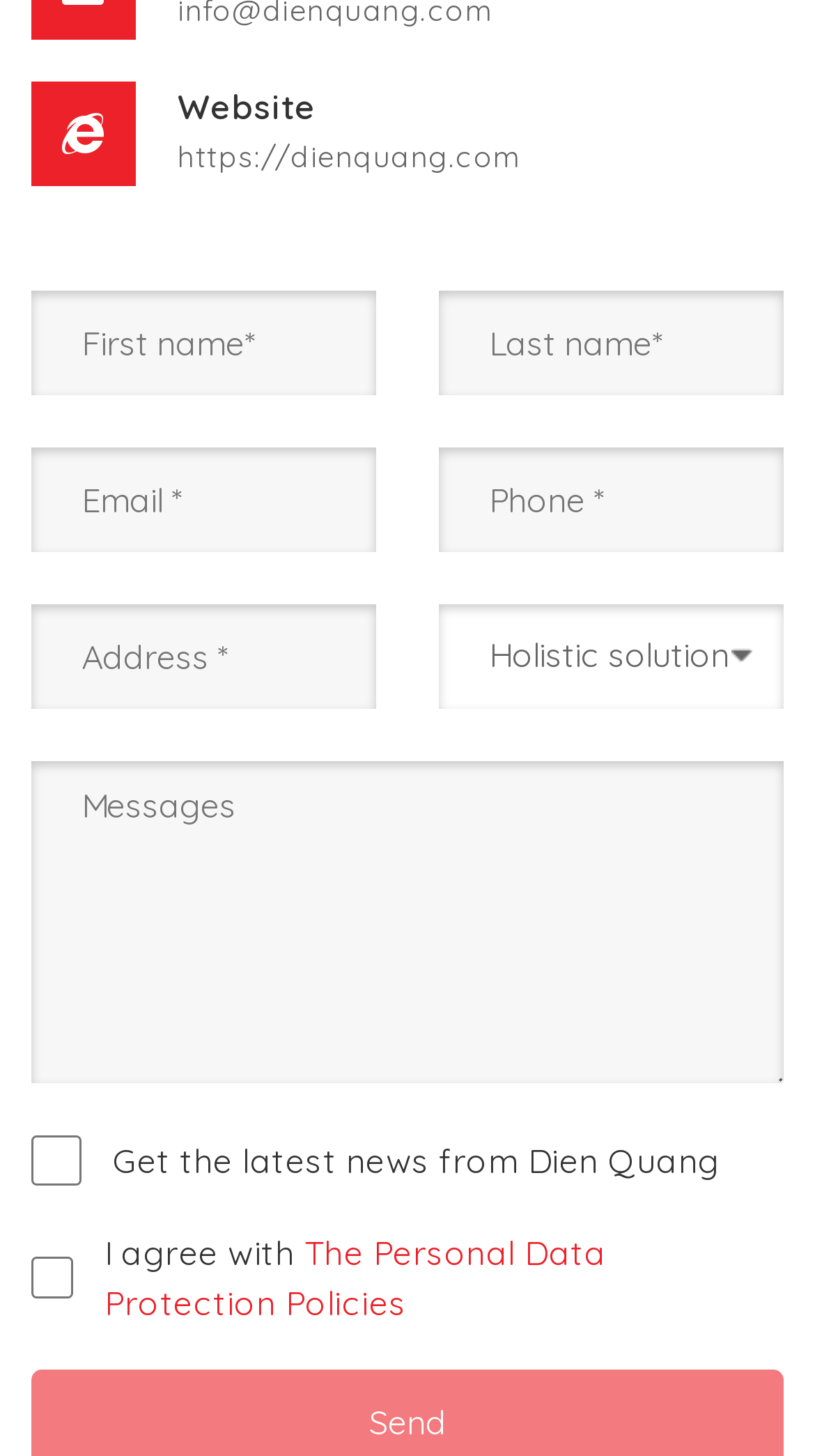How many checkboxes are on this webpage?
Provide a comprehensive and detailed answer to the question.

Upon examining the webpage, I found two checkboxes, one with the label 'Get the latest news from Dien Quang I agree with The Personal Data Protection Policies' and another without a label.